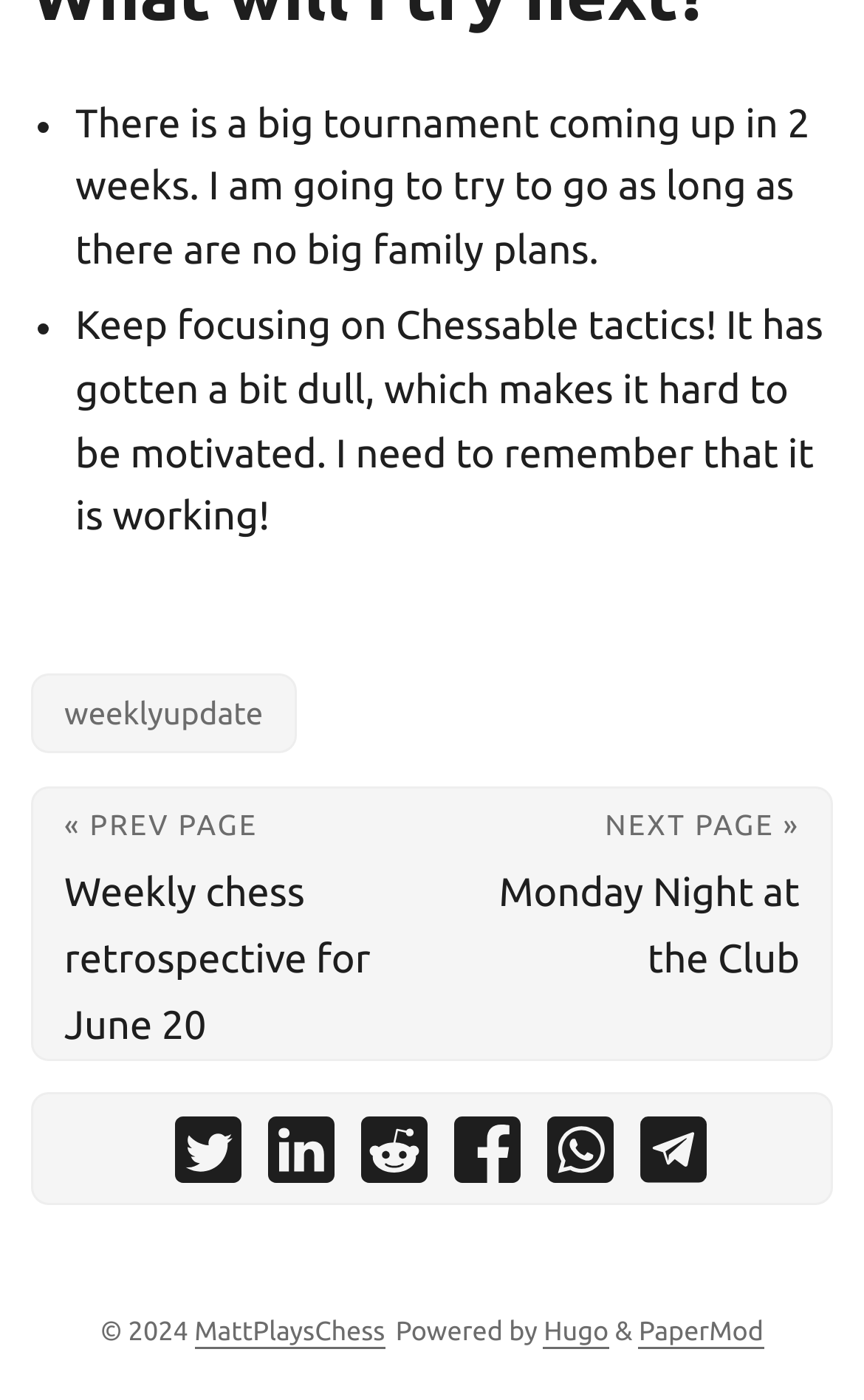Locate the bounding box coordinates of the clickable region to complete the following instruction: "go to previous page."

[0.038, 0.564, 0.5, 0.757]